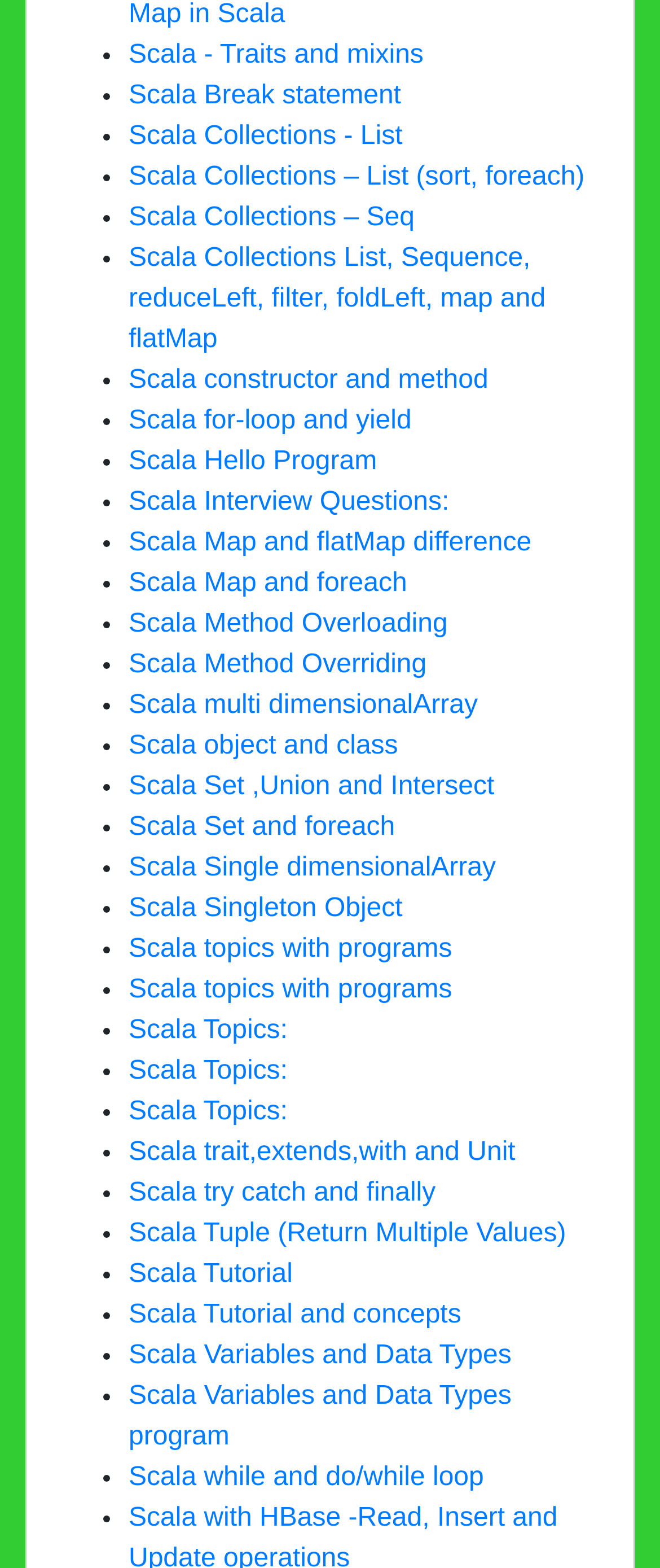Can you find the bounding box coordinates for the element that needs to be clicked to execute this instruction: "Explore Scala Tutorial"? The coordinates should be given as four float numbers between 0 and 1, i.e., [left, top, right, bottom].

[0.195, 0.803, 0.443, 0.822]